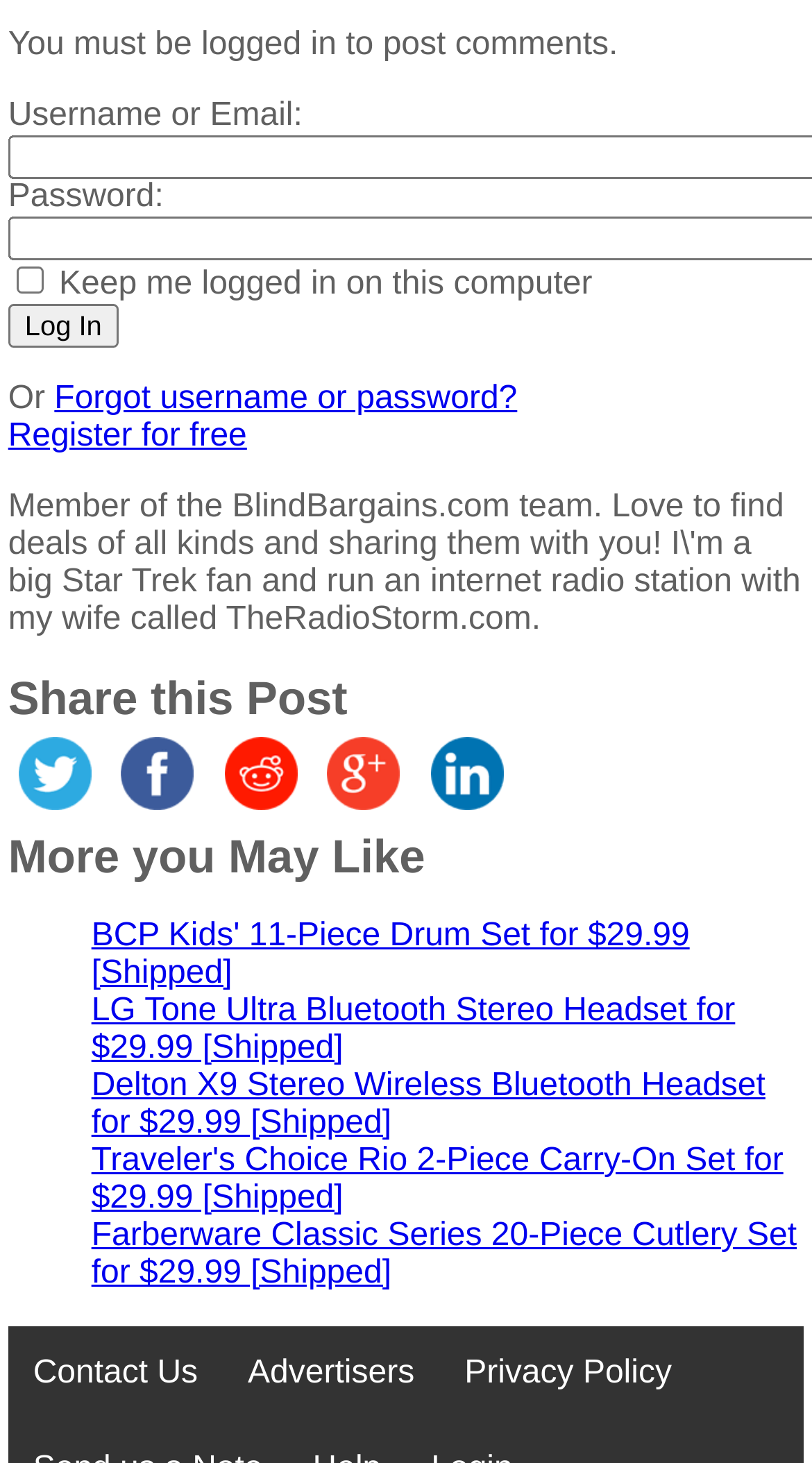Using the element description Register for free, predict the bounding box coordinates for the UI element. Provide the coordinates in (top-left x, top-left y, bottom-right x, bottom-right y) format with values ranging from 0 to 1.

[0.01, 0.286, 0.304, 0.31]